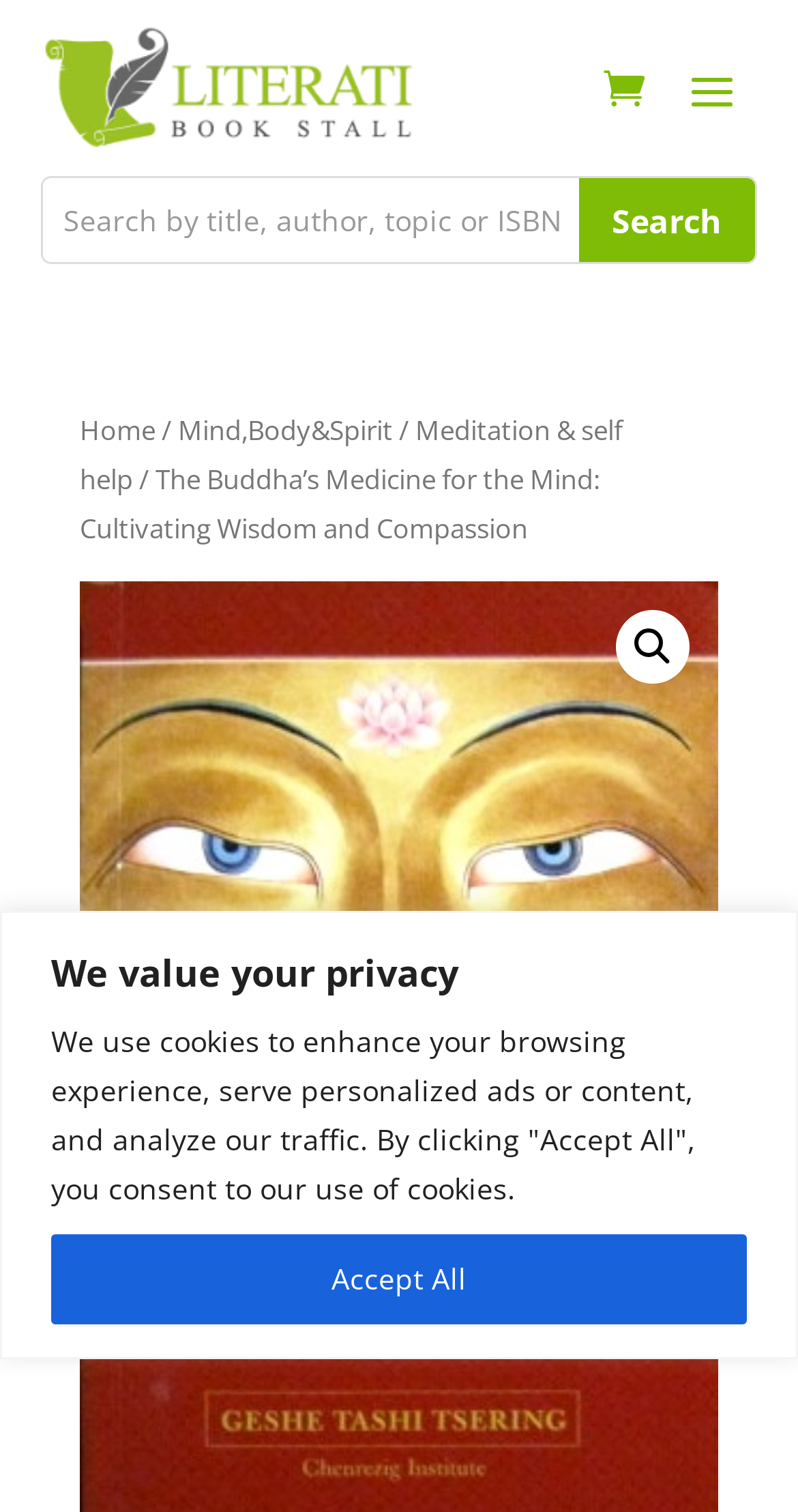Give a one-word or short phrase answer to the question: 
What is the placeholder text in the search bar?

Search by title, author, topic or ISBN